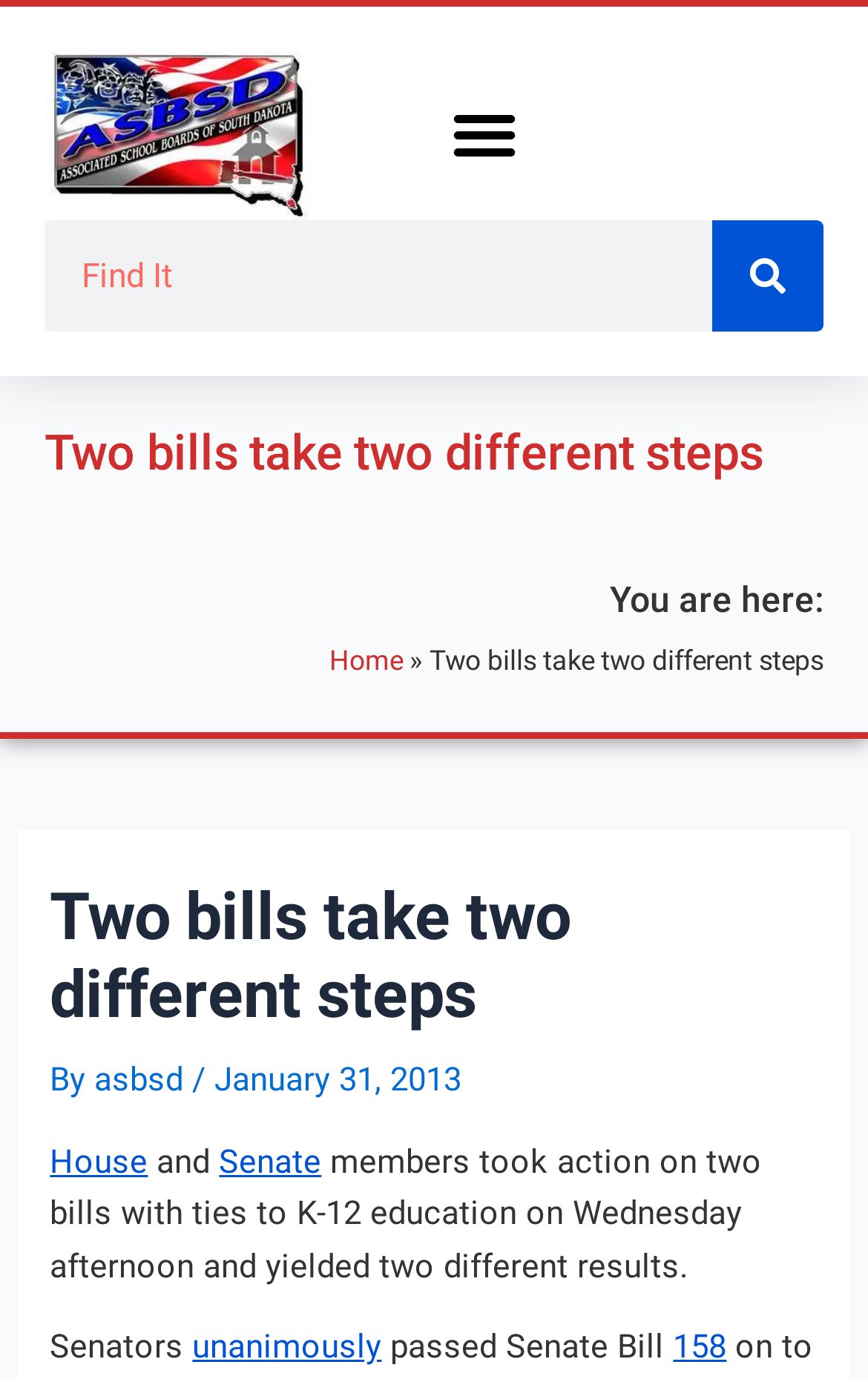Explain the webpage's design and content in an elaborate manner.

The webpage appears to be an article from the Associated School Boards of South Dakota, with a title "Two bills take two different steps". At the top left corner, there is a logo of ASBSD, accompanied by a menu toggle button to the right. A search bar is located at the top right corner, consisting of a search box and a search button.

Below the search bar, there is a heading that reads "Two bills take two different steps", followed by a breadcrumb navigation that shows the current page's location. The navigation starts with "Home" and ends with the current page title.

The main content of the article is divided into several sections. The first section has a heading with the same title as the webpage, followed by a brief description of the article's author and publication date. The article's content is then divided into paragraphs, with the first paragraph describing the actions taken by House and Senate members on two bills related to K-12 education.

The article continues with more paragraphs, discussing the results of the actions taken by the Senators, including the unanimous passage of Senate Bill 158. There are several links within the article, including links to the House and Senate, as well as a link to the bill number 158.

At the bottom of the page, there is a section labeled "Post navigation", but it does not contain any visible links or content.